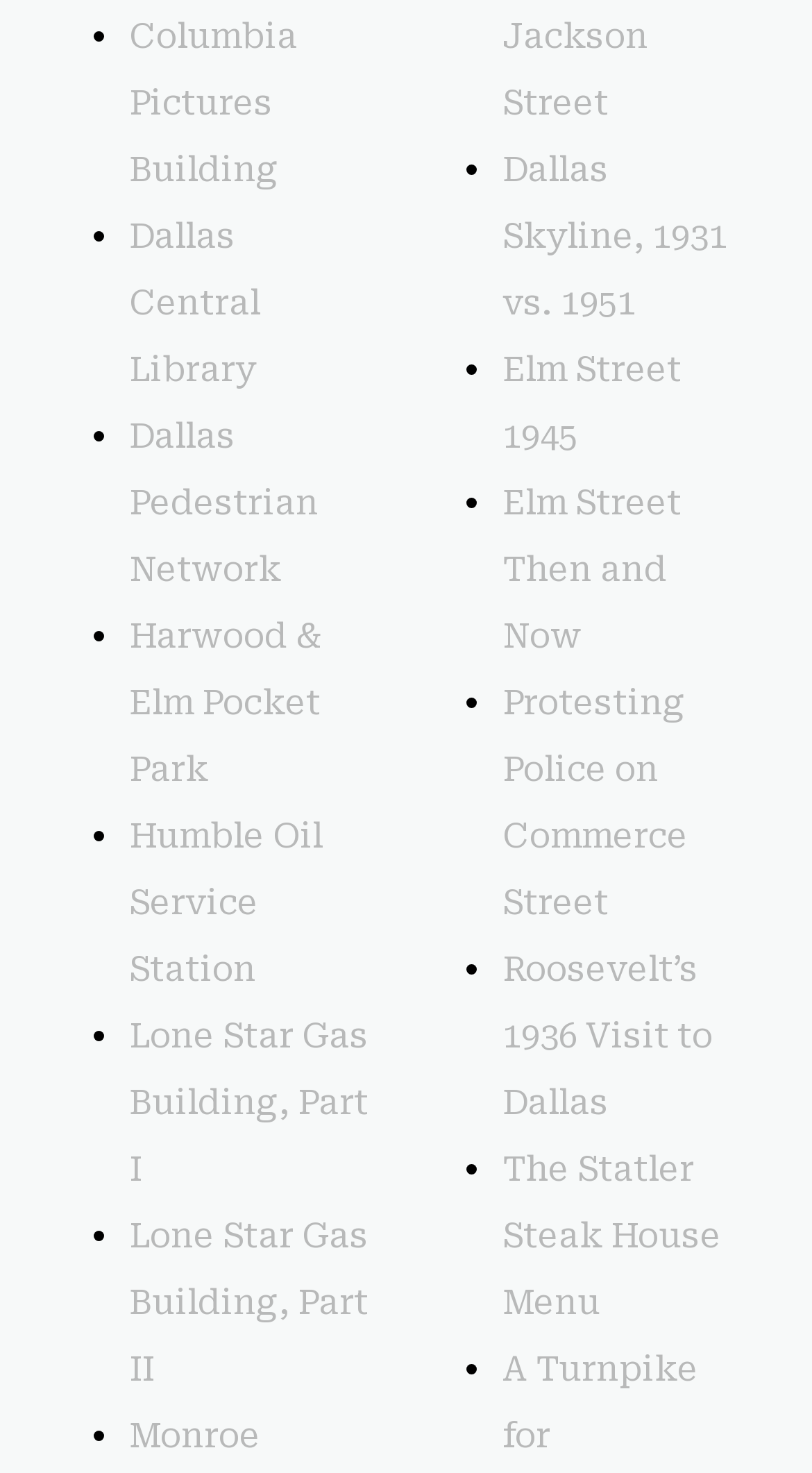Answer the following query with a single word or phrase:
What is the third link on the left side?

Dallas Pedestrian Network